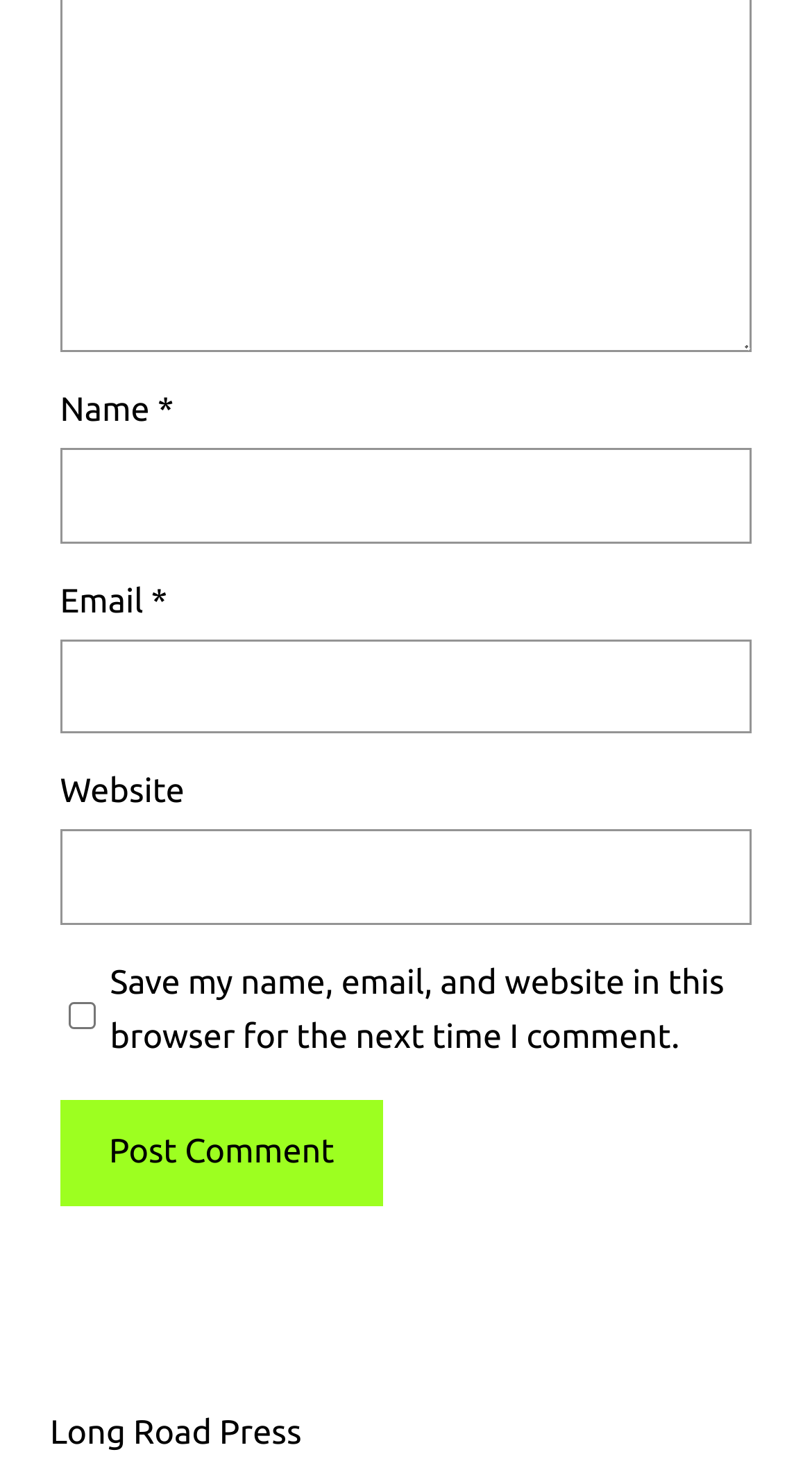What is the text of the link at the bottom of the page?
Kindly answer the question with as much detail as you can.

The text of the link at the bottom of the page is 'Long Road Press' because it is the link element with the OCR text 'Long Road Press' and bounding box coordinates [0.062, 0.963, 0.371, 0.989].